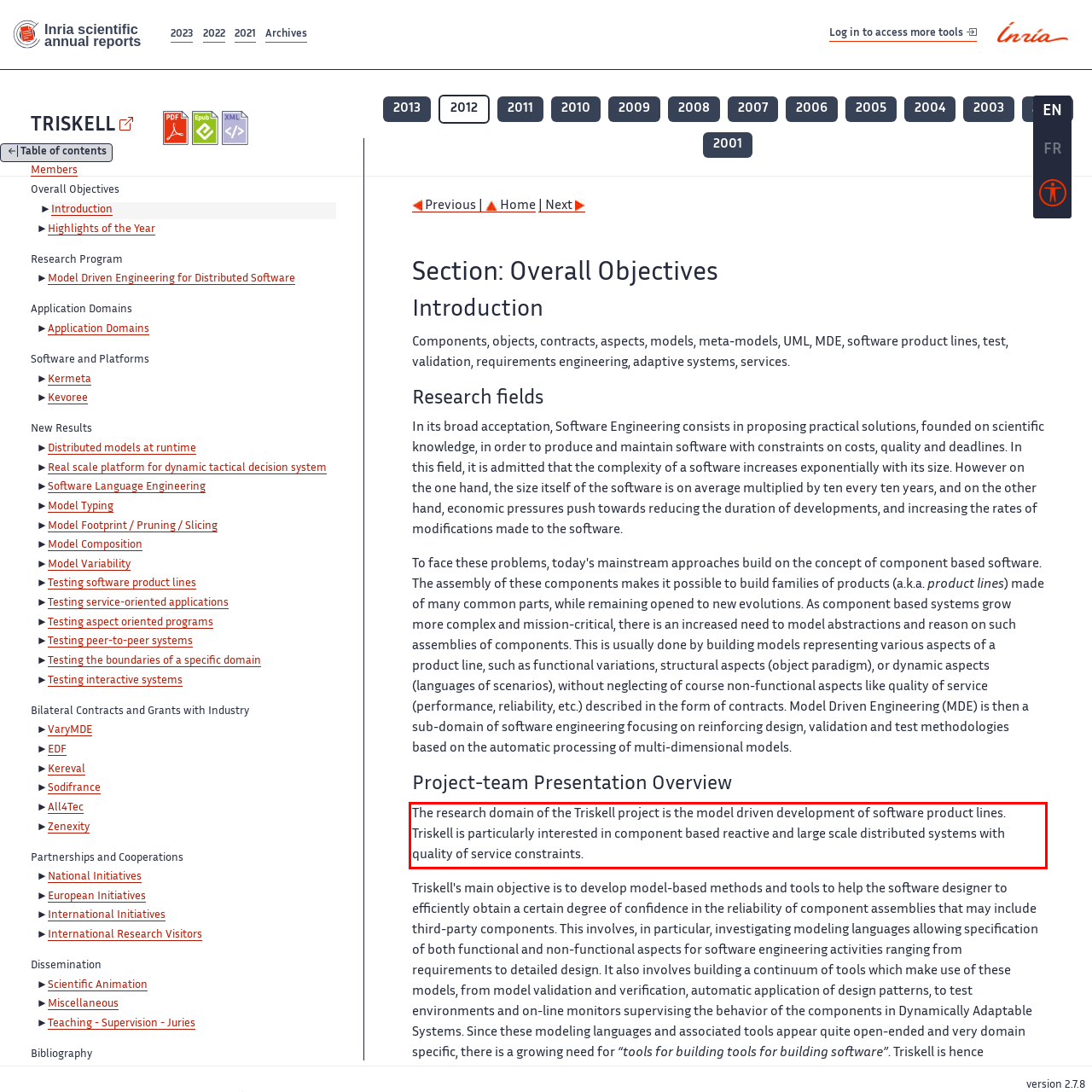Please perform OCR on the UI element surrounded by the red bounding box in the given webpage screenshot and extract its text content.

The research domain of the Triskell project is the model driven development of software product lines. Triskell is particularly interested in component based reactive and large scale distributed systems with quality of service constraints.